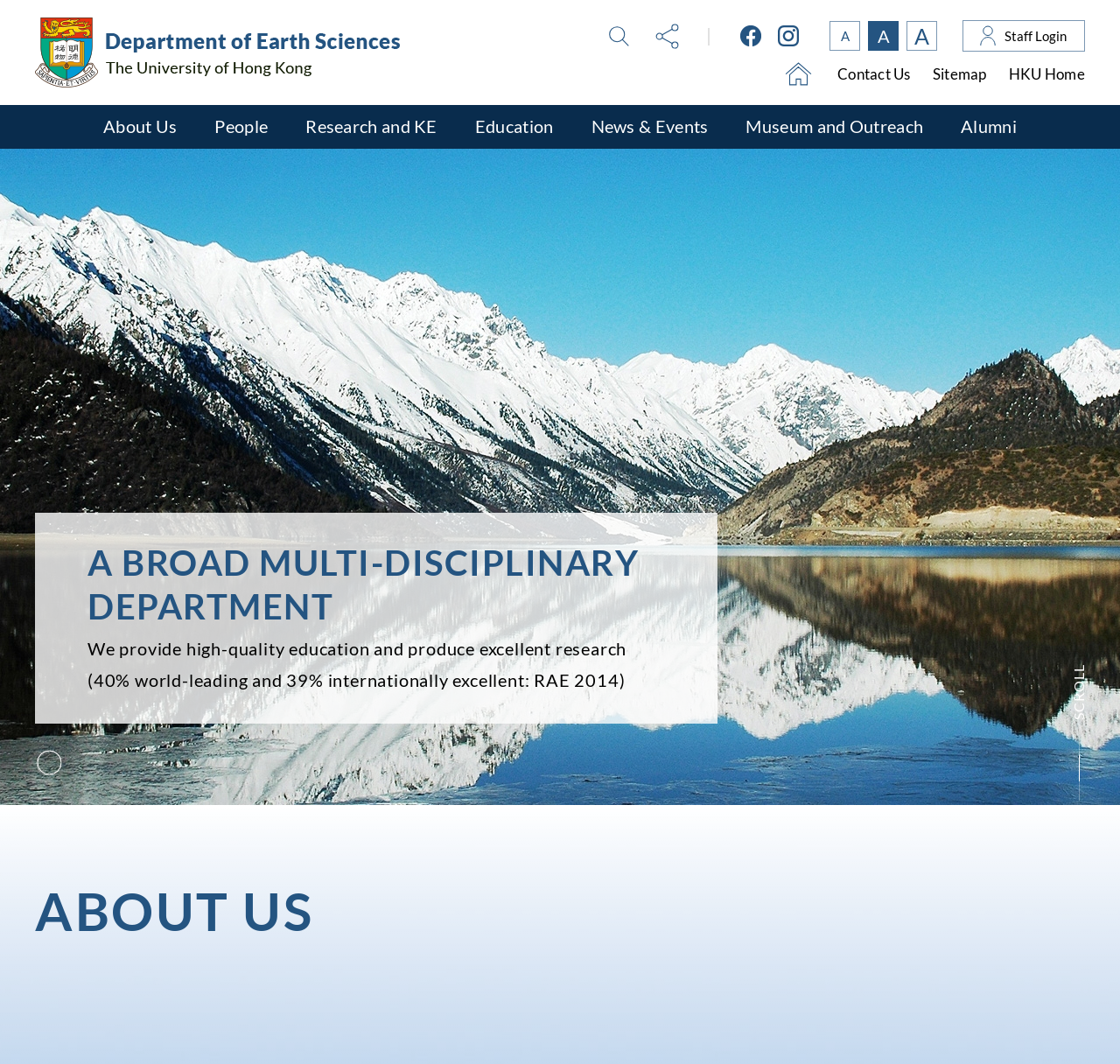Refer to the image and offer a detailed explanation in response to the question: What is the department's research quality?

The research quality of the department can be found in the middle section of the webpage, where it is stated that 40% of their research is world-leading and 39% is internationally excellent, according to the RAE 2014.